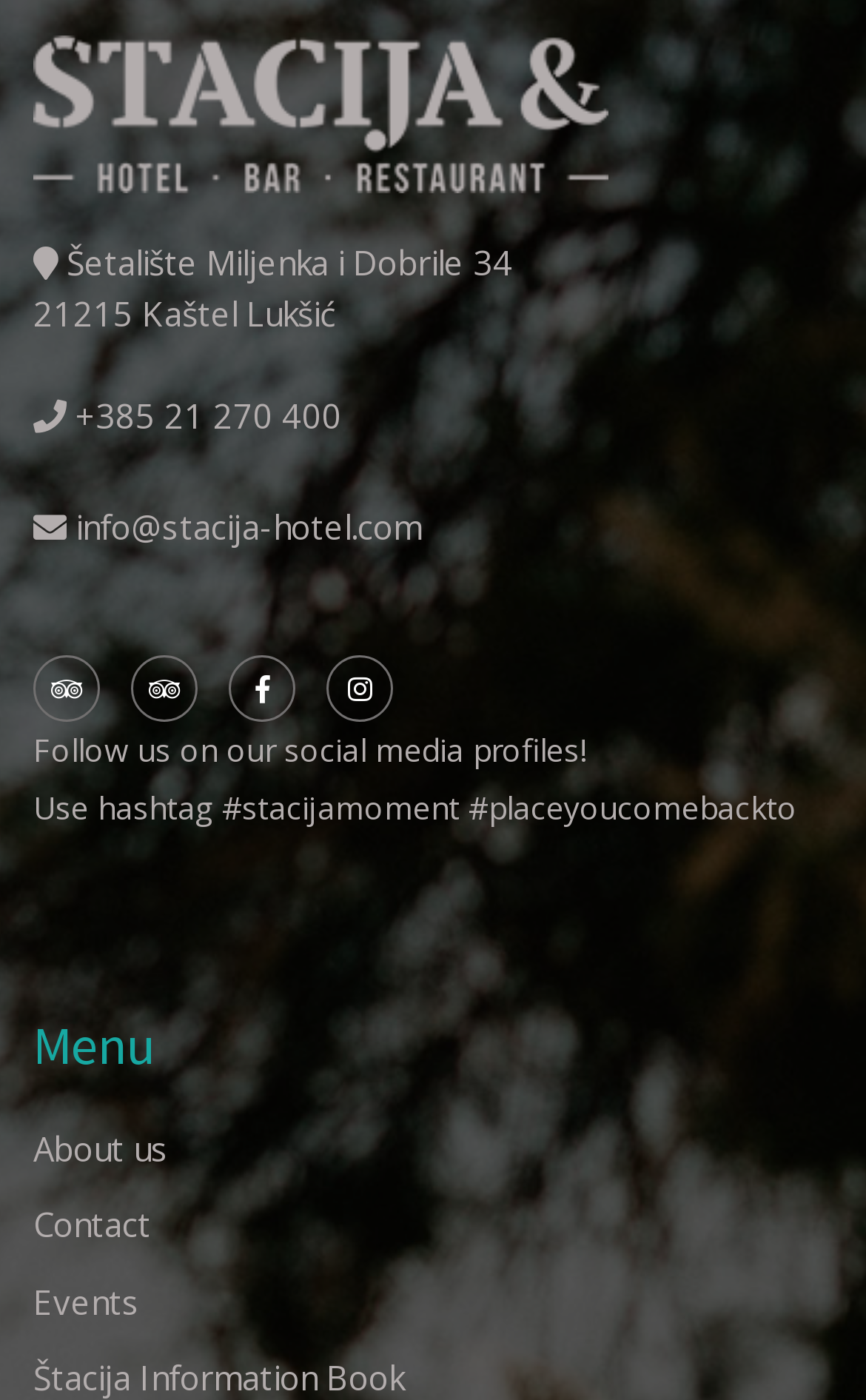What is the address of Štacija Hotel?
Respond with a short answer, either a single word or a phrase, based on the image.

Šetalište Miljenka i Dobrile 34, 21215 Kaštel Lukšić